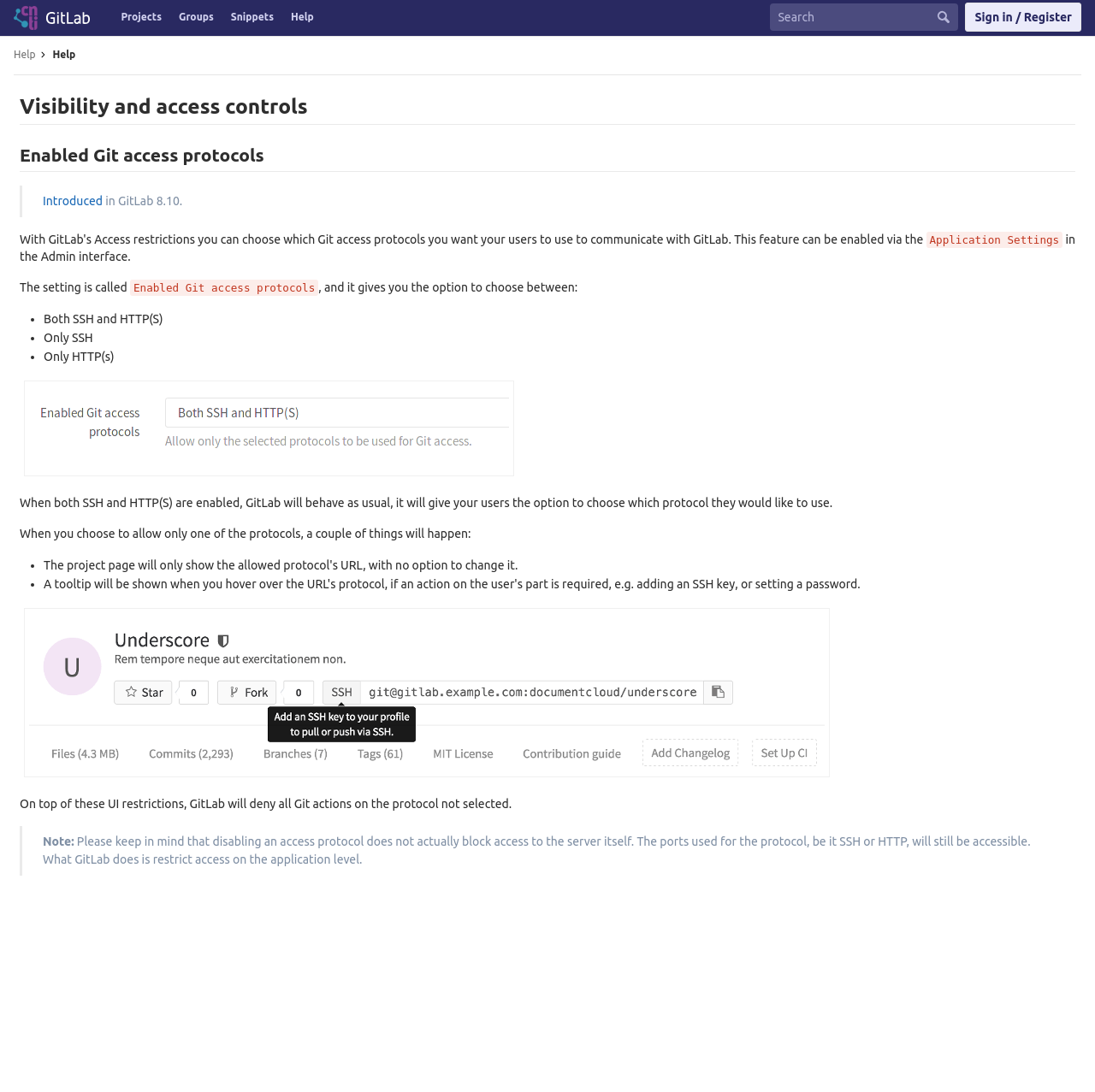Please determine the bounding box coordinates of the element to click on in order to accomplish the following task: "Get help". Ensure the coordinates are four float numbers ranging from 0 to 1, i.e., [left, top, right, bottom].

[0.259, 0.003, 0.293, 0.028]